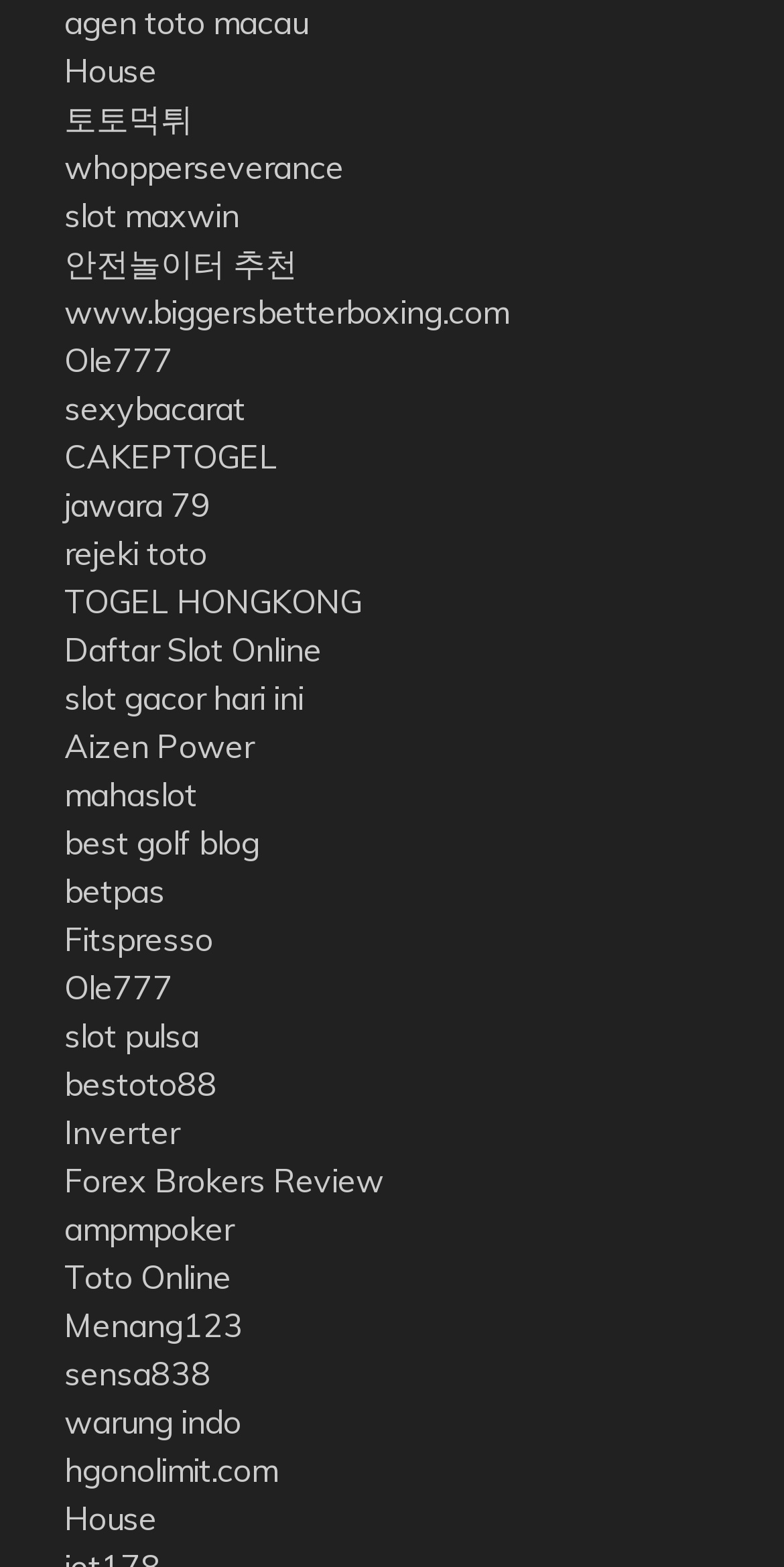Specify the bounding box coordinates for the region that must be clicked to perform the given instruction: "Go to 토토먹튀 website".

[0.082, 0.063, 0.246, 0.089]